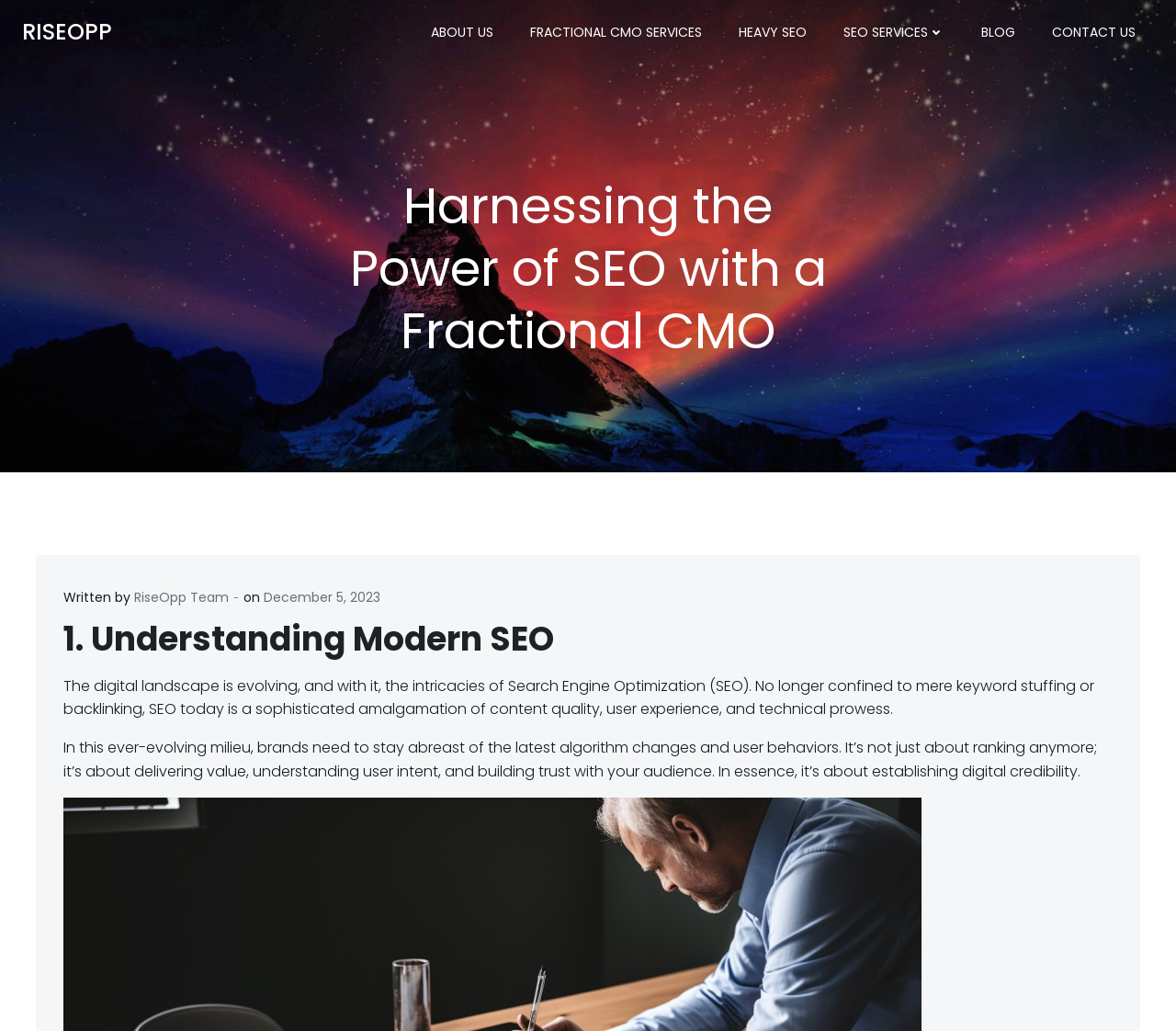What is the main idea of the first paragraph?
Based on the image, give a one-word or short phrase answer.

Modern SEO is complex